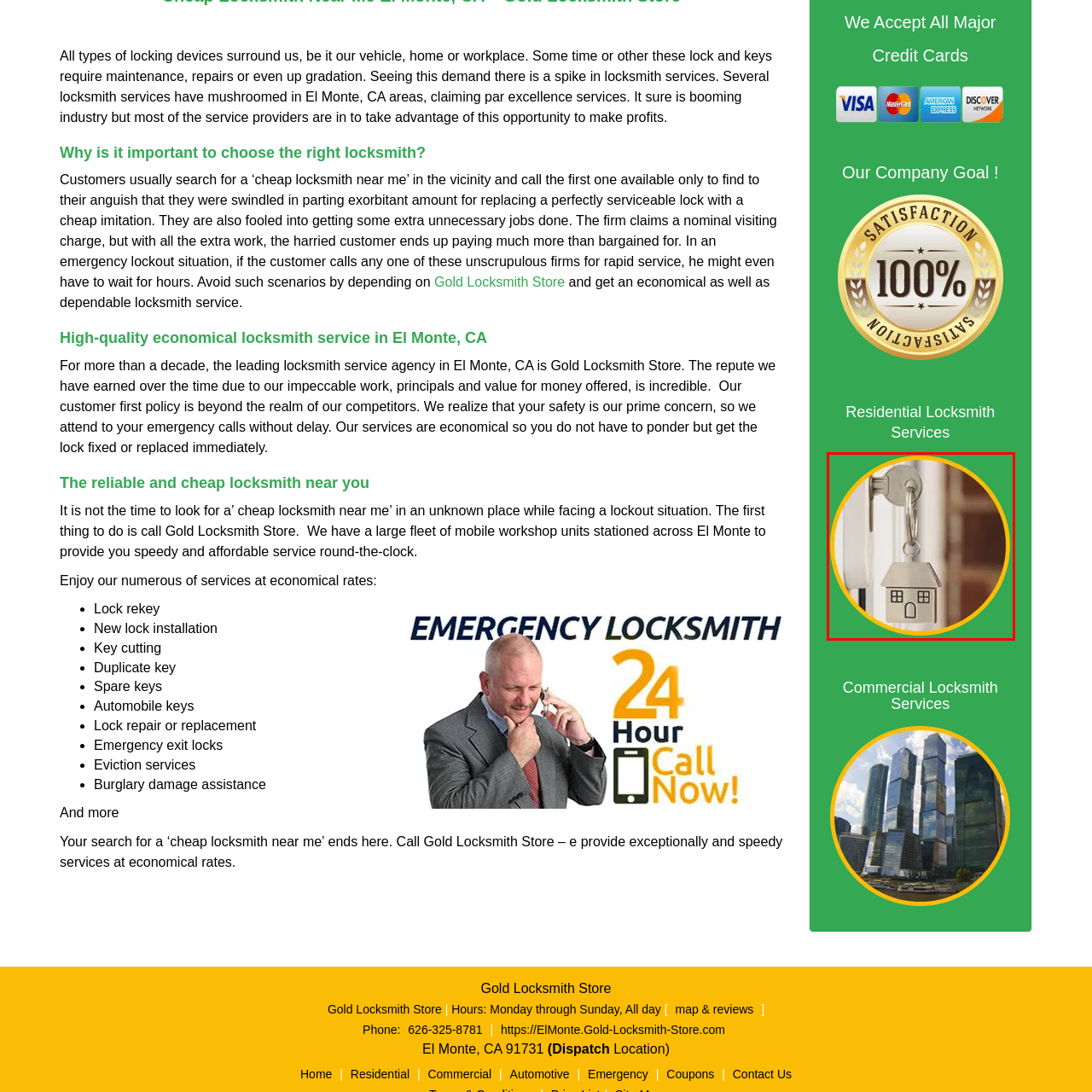Give a detailed account of the scene depicted within the red boundary.

The image features a close-up of a silver key with a decorative house-shaped keychain attached, symbolizing residential security and locksmith services. This visual representation reflects the essential role of reliable locksmith services, such as those provided by Gold Locksmith Store in El Monte, CA. With a focus on affordability and quality, the store emphasizes the importance of choosing the right locksmith to avoid potential pitfalls, such as being overcharged or receiving subpar service. The house-shaped keychain resonates with homeowners looking for trustworthy solutions to enhance their security.